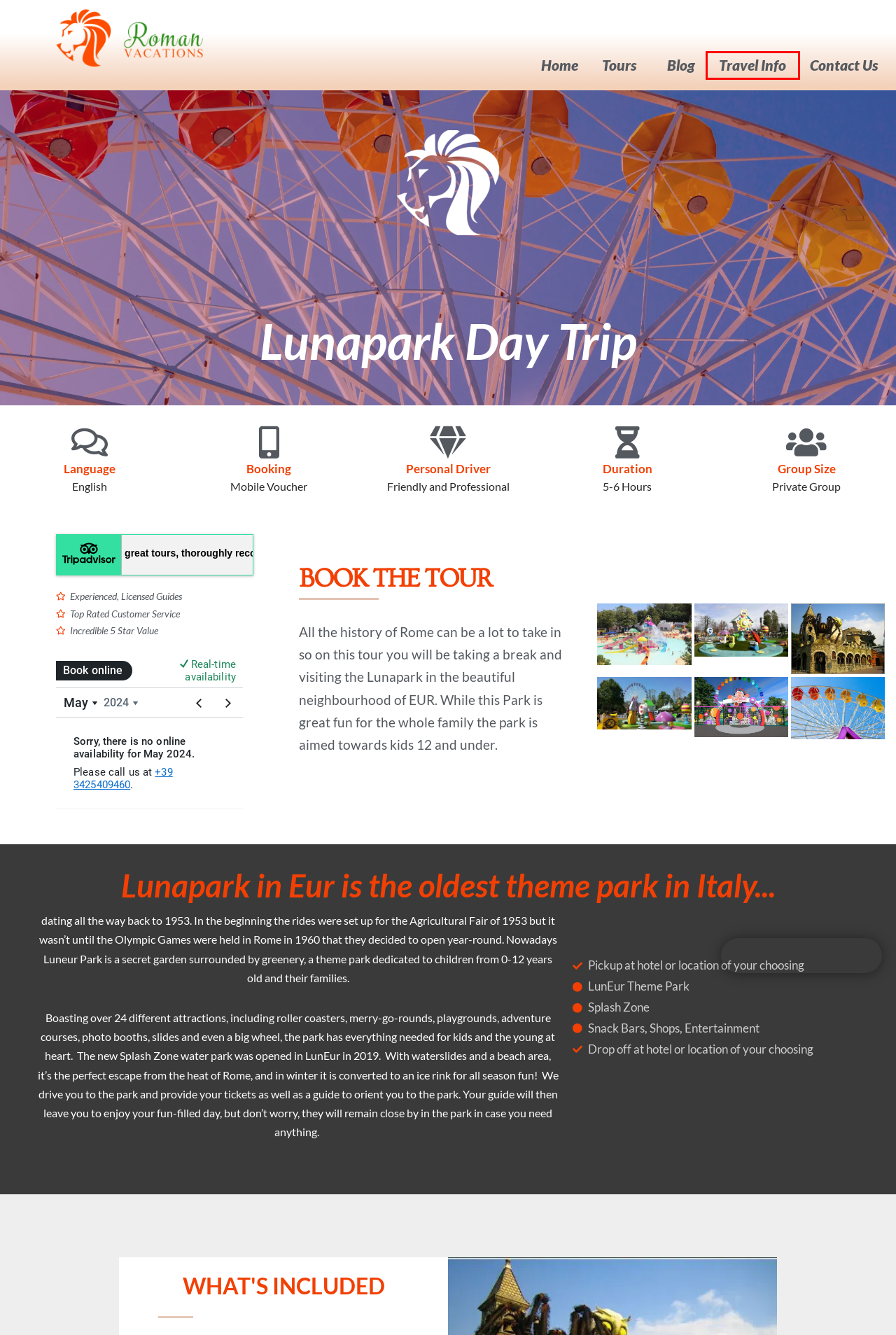You are provided with a screenshot of a webpage that includes a red rectangle bounding box. Please choose the most appropriate webpage description that matches the new webpage after clicking the element within the red bounding box. Here are the candidates:
A. Privacy Policy - Roman Vacations
B. Travel Blog - Roman Vacations
C. Welcome to Roman Vacations Home - Roman Vacations
D. Employee, Author and Tour Guide Bios - Roman Vacations
E. Contact Us and Let Us Help You Plan Your Trip - Roman Vacations
F. The Best Roman Vacations Tours - Roman Vacations
G. FareHarbor
H. Rome Vicinity Travel Info - Roman Vacations

H